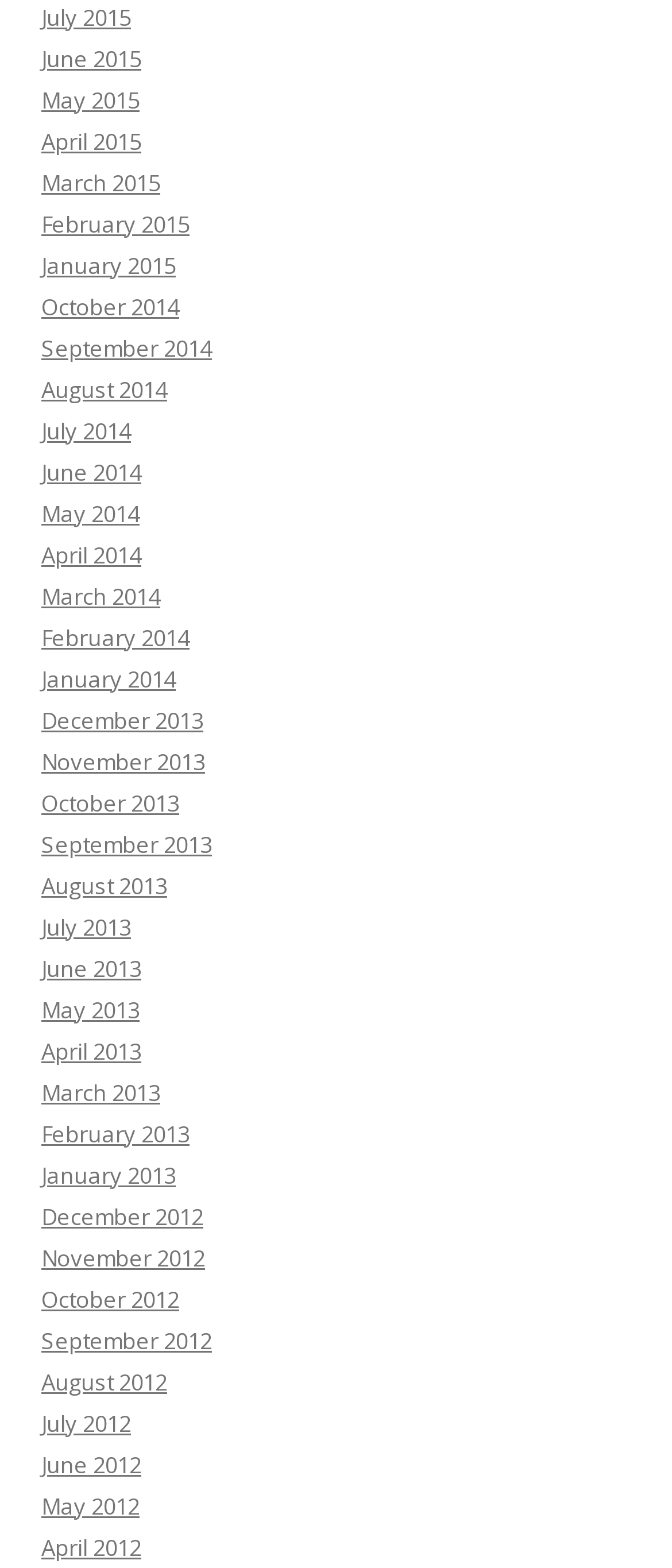Pinpoint the bounding box coordinates for the area that should be clicked to perform the following instruction: "view June 2014".

[0.062, 0.291, 0.21, 0.31]